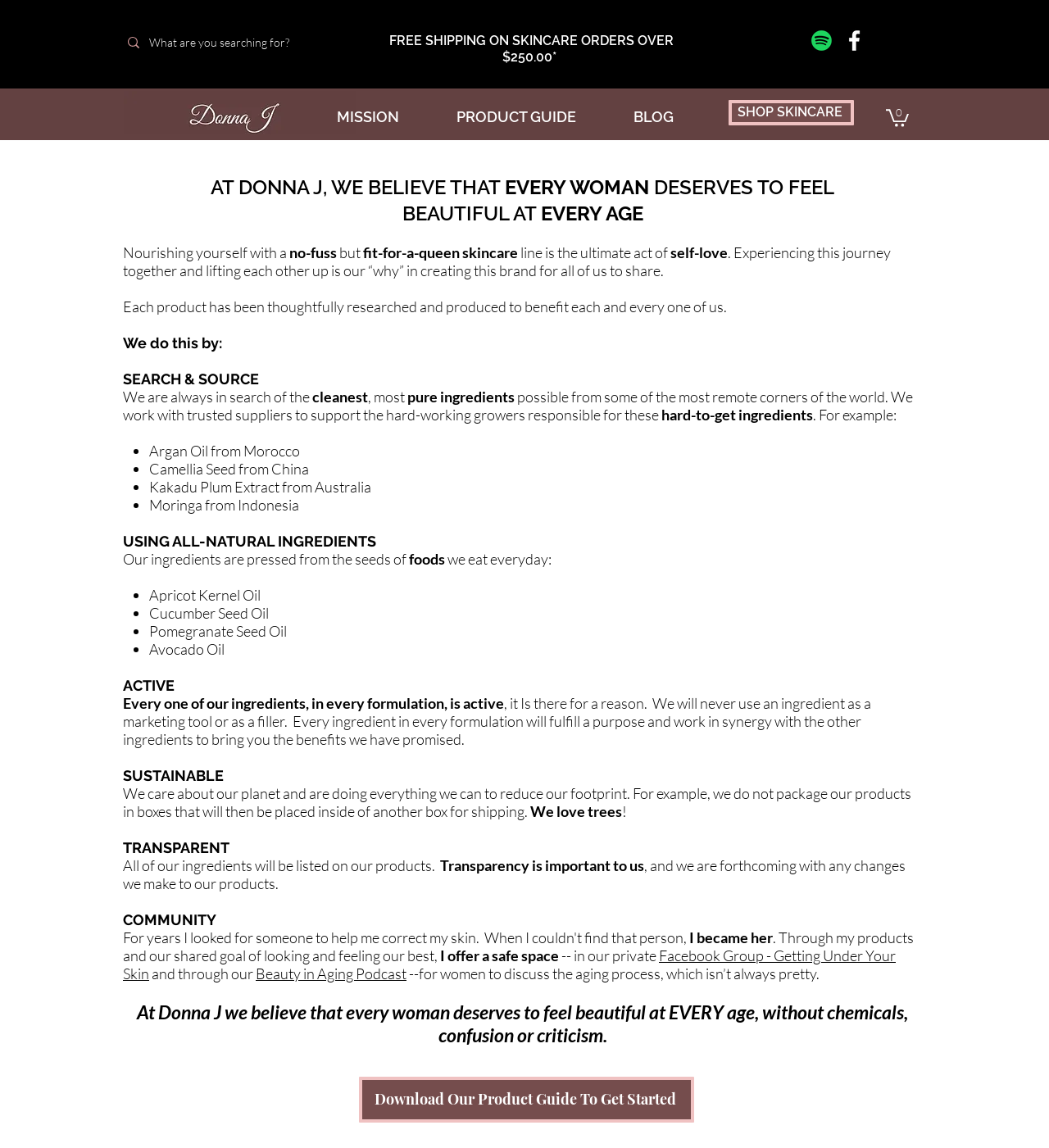Kindly determine the bounding box coordinates for the area that needs to be clicked to execute this instruction: "View cart".

[0.845, 0.094, 0.866, 0.11]